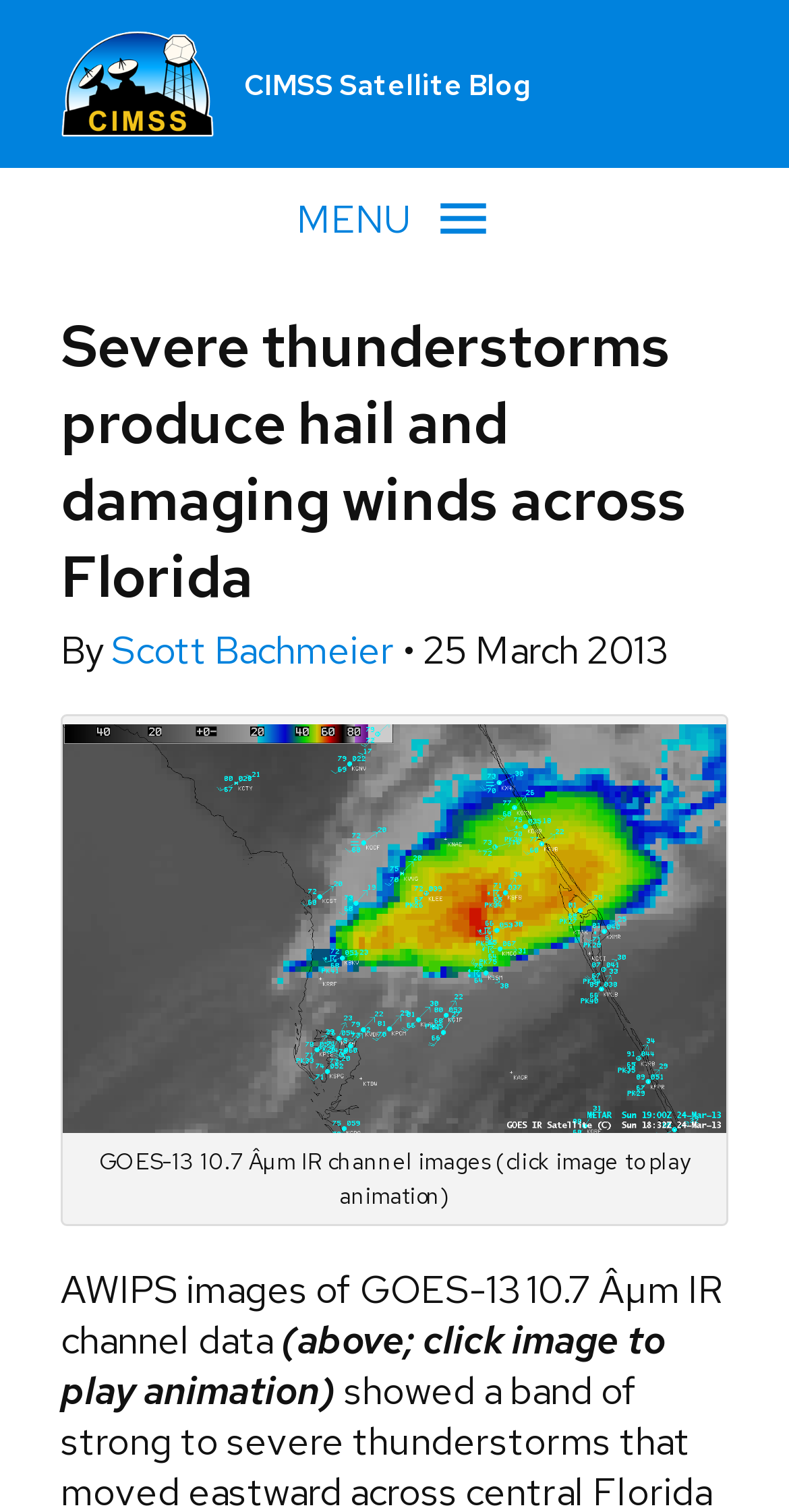Given the description of a UI element: "CIMSS Satellite Blog", identify the bounding box coordinates of the matching element in the webpage screenshot.

[0.31, 0.043, 0.674, 0.068]